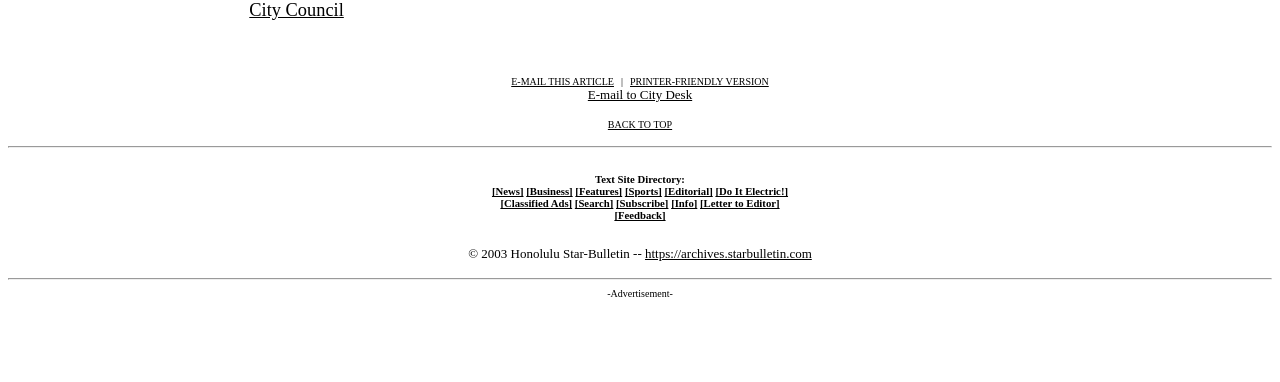Use the information in the screenshot to answer the question comprehensively: What are the different sections of the website?

The question can be answered by looking at the heading element with the text 'Text Site Directory' which lists various sections of the website, including News, Business, Features, Sports, Editorial, and others.